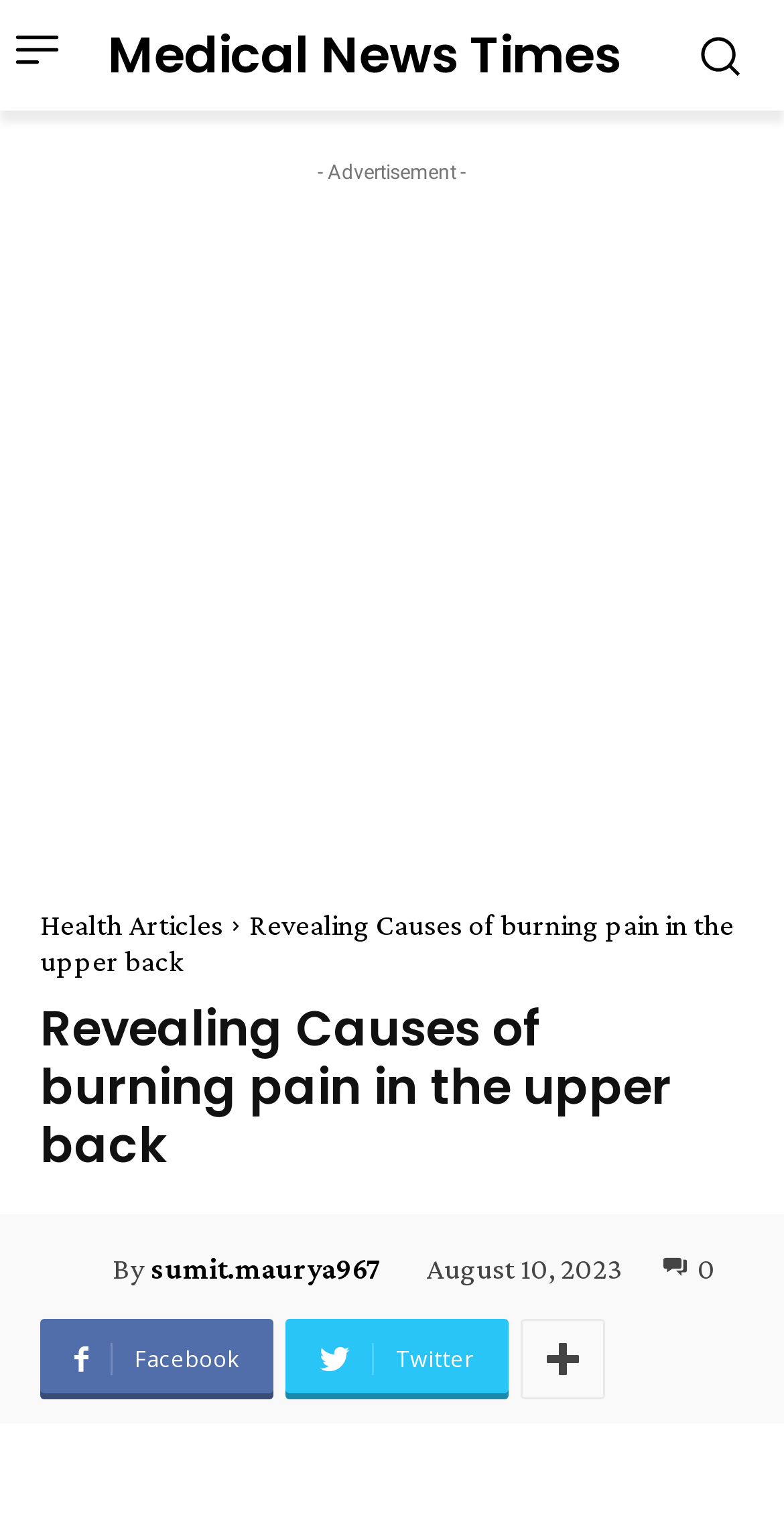Based on the element description: "Health Articles", identify the bounding box coordinates for this UI element. The coordinates must be four float numbers between 0 and 1, listed as [left, top, right, bottom].

[0.051, 0.593, 0.285, 0.614]